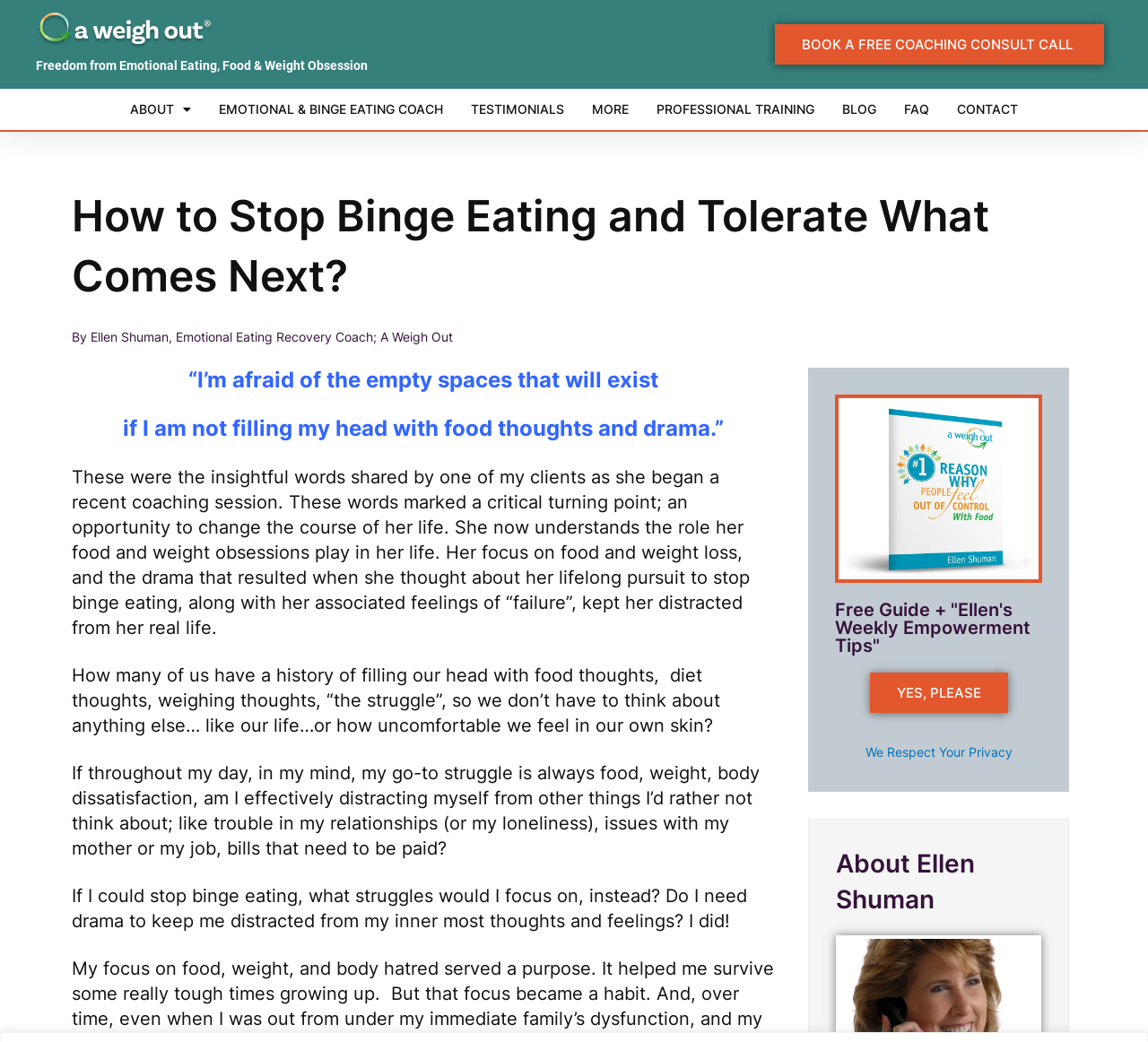What is the name of the emotional eating recovery coach?
Please answer the question as detailed as possible.

The answer can be found in the link element with the text 'By Ellen Shuman, Emotional Eating Recovery Coach; A Weigh Out' which is located below the main heading.